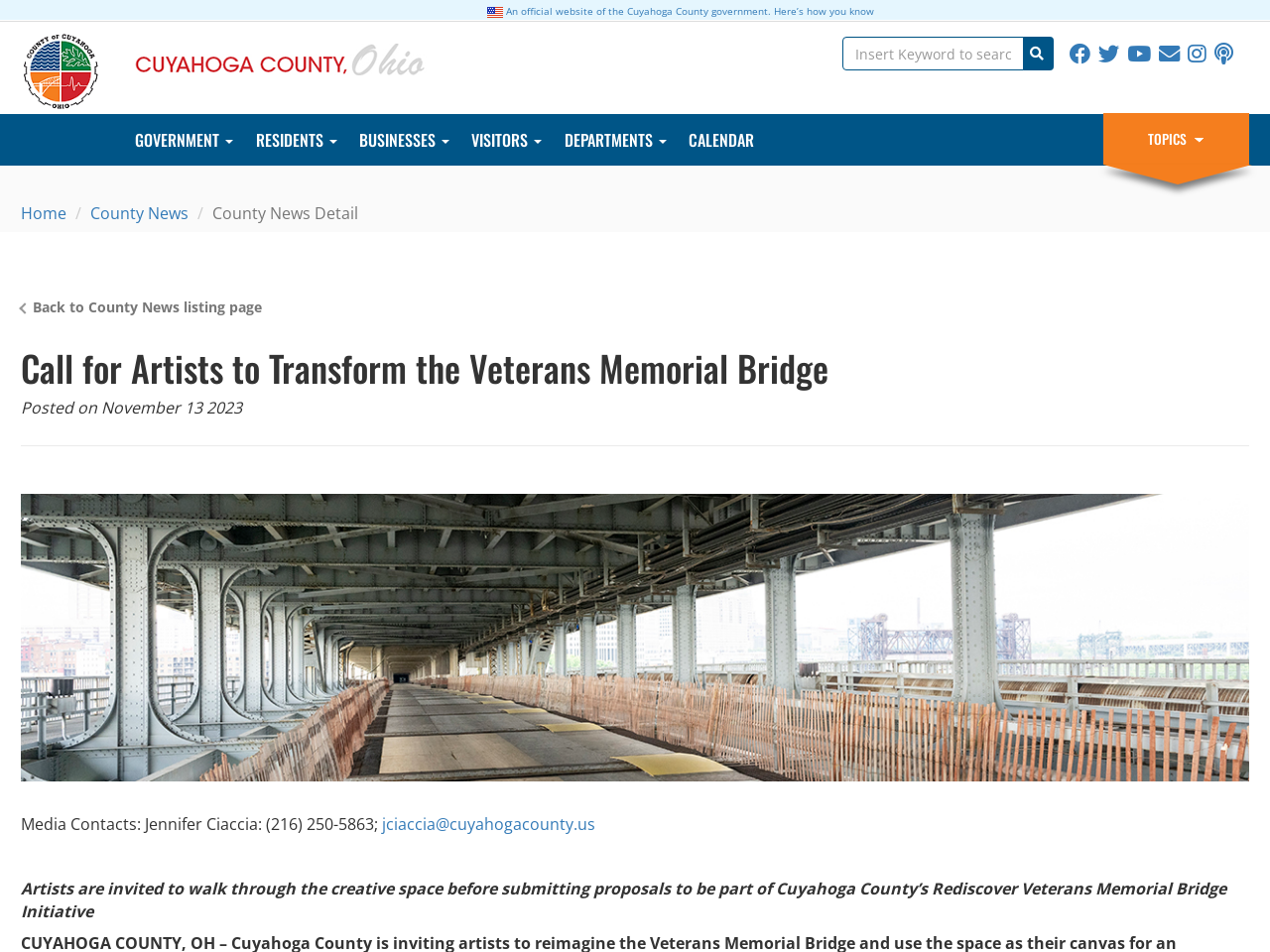Provide an in-depth caption for the contents of the webpage.

The webpage is about Cuyahoga County's latest news, specifically a call for artists to transform the Veterans Memorial Bridge. At the top of the page, there is a banner with the site header, featuring an image of the State of Ohio flag and a link to the Cuyahoga County logo. Below the banner, there is a search bar and a menu bar with links to various sections of the website, including government, residents, businesses, visitors, departments, calendar, and topics.

The main content of the page is a news article about the call for artists, which is headed by a large image of the underside of a bridge. The article title, "Call for Artists to Transform the Veterans Memorial Bridge", is prominently displayed, along with the posting date, November 13, 2023. The article text is followed by a section with media contacts, including a name, phone number, and email address.

There are several links on the page, including a link to return to the county news listing page and links to various social media platforms, such as Facebook, Twitter, YouTube, and Instagram. The page also features a podcast link and a newsletter registration link.